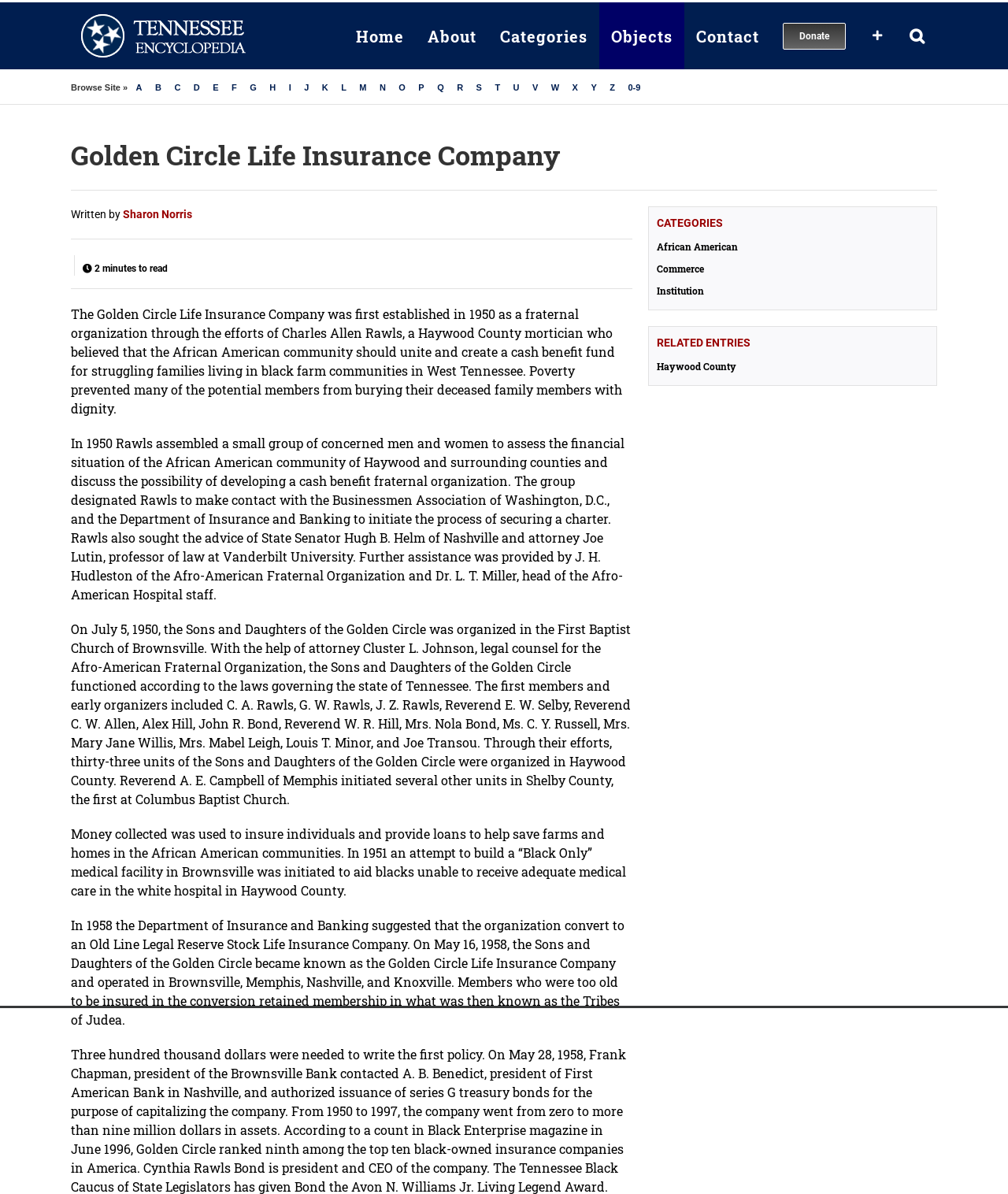Can you provide the bounding box coordinates for the element that should be clicked to implement the instruction: "Click the 'Home' link"?

[0.341, 0.002, 0.412, 0.058]